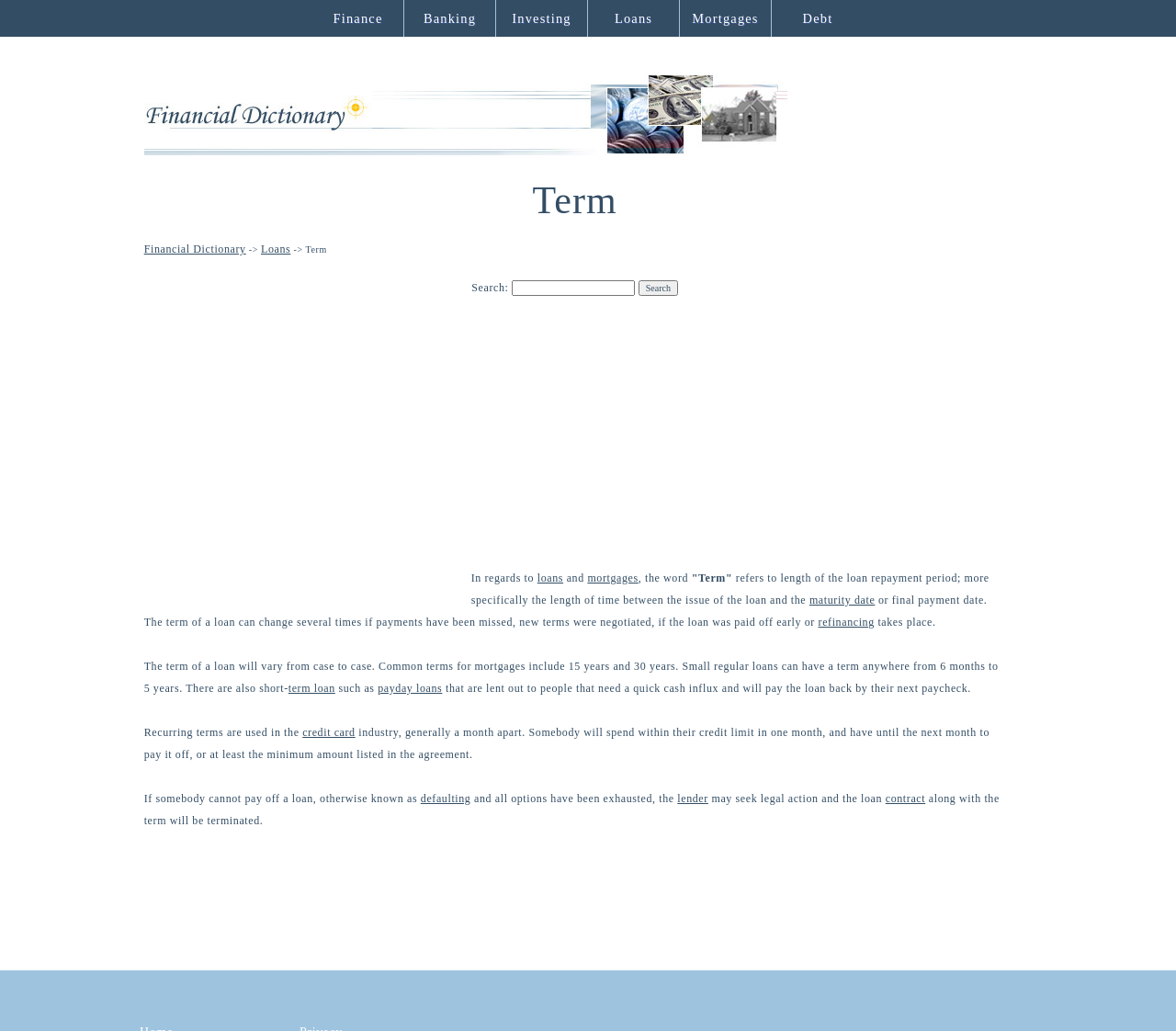Observe the image and answer the following question in detail: What type of loan has a short term?

A payday loan is a type of short-term loan that is lent out to people who need a quick cash influx and will pay the loan back by their next paycheck, typically with a term of a few weeks or months.